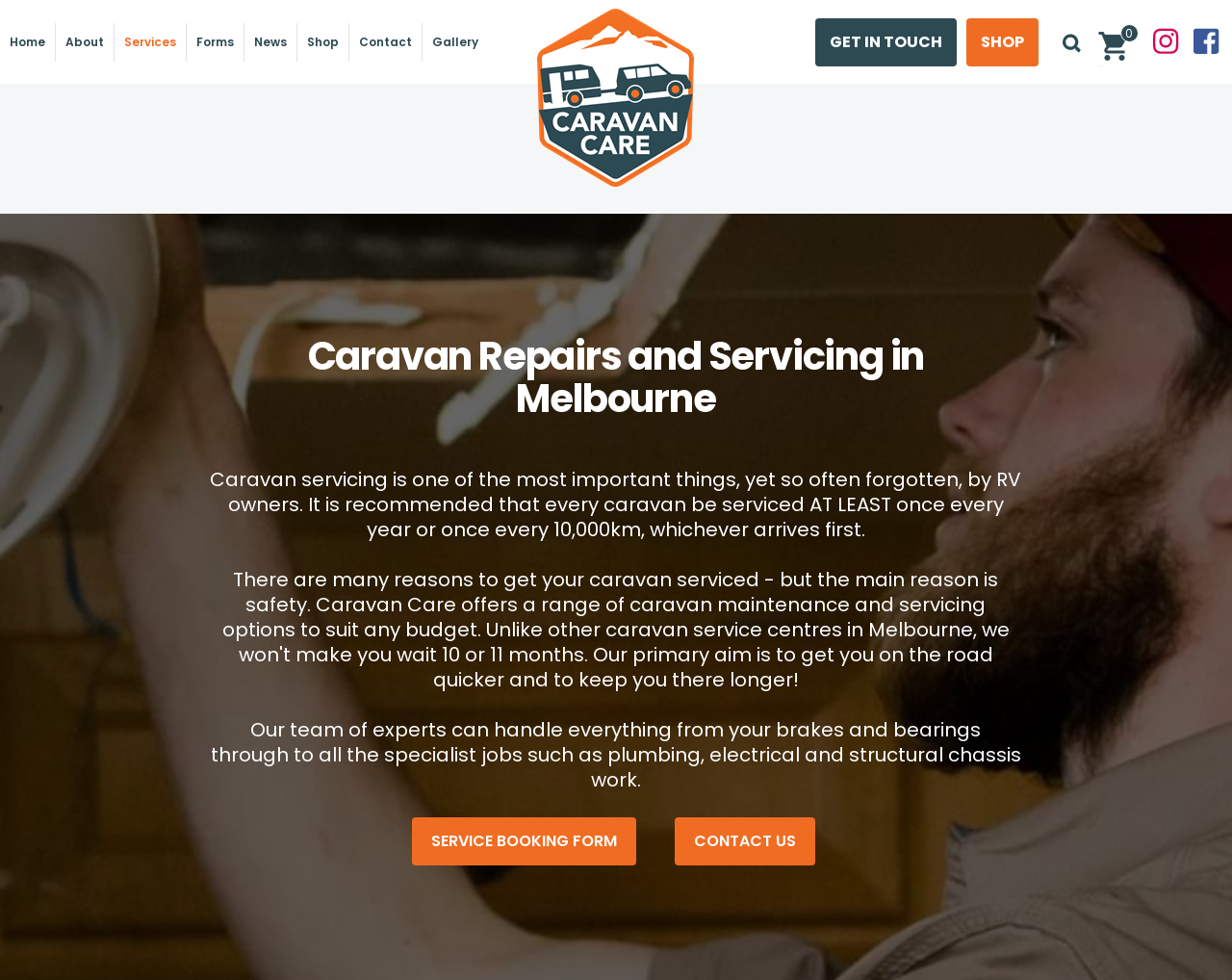What is the recommended frequency for caravan servicing?
Can you give a detailed and elaborate answer to the question?

I read the text on the webpage, which states that 'it is recommended that every caravan be serviced AT LEAST once every year or once every 10,000km, whichever arrives first', so the recommended frequency for caravan servicing is once a year or 10,000km.